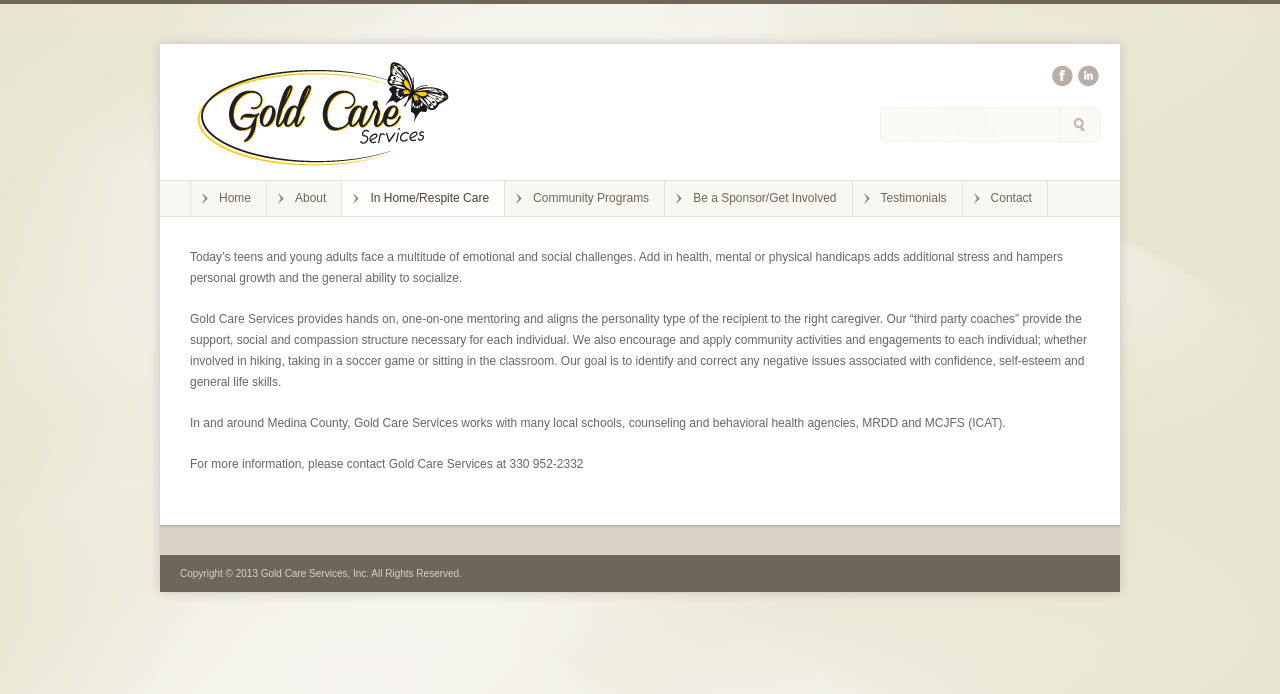Can you specify the bounding box coordinates for the region that should be clicked to fulfill this instruction: "Search the site".

[0.688, 0.154, 0.827, 0.205]